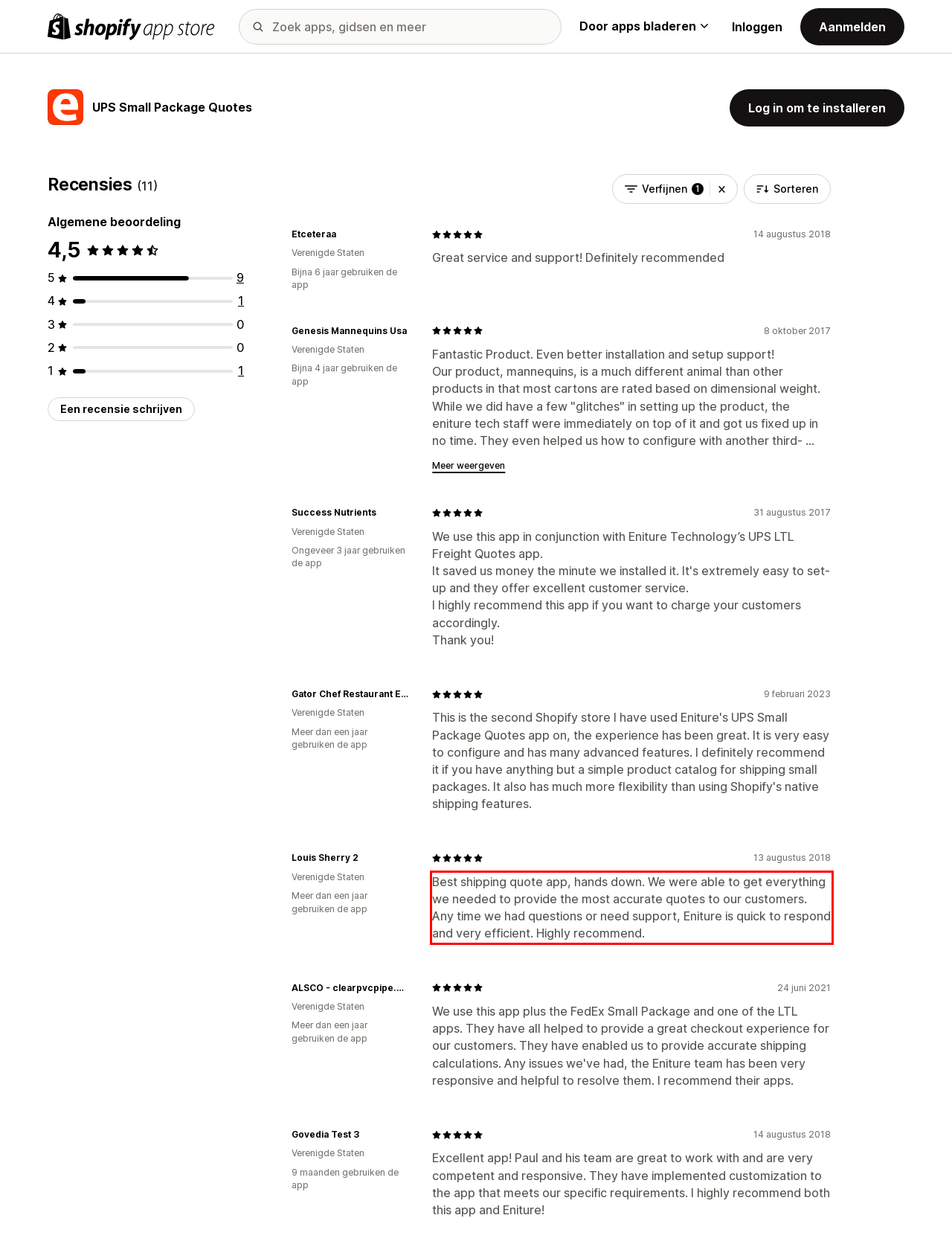Review the webpage screenshot provided, and perform OCR to extract the text from the red bounding box.

Best shipping quote app, hands down. We were able to get everything we needed to provide the most accurate quotes to our customers. Any time we had questions or need support, Eniture is quick to respond and very efficient. Highly recommend.